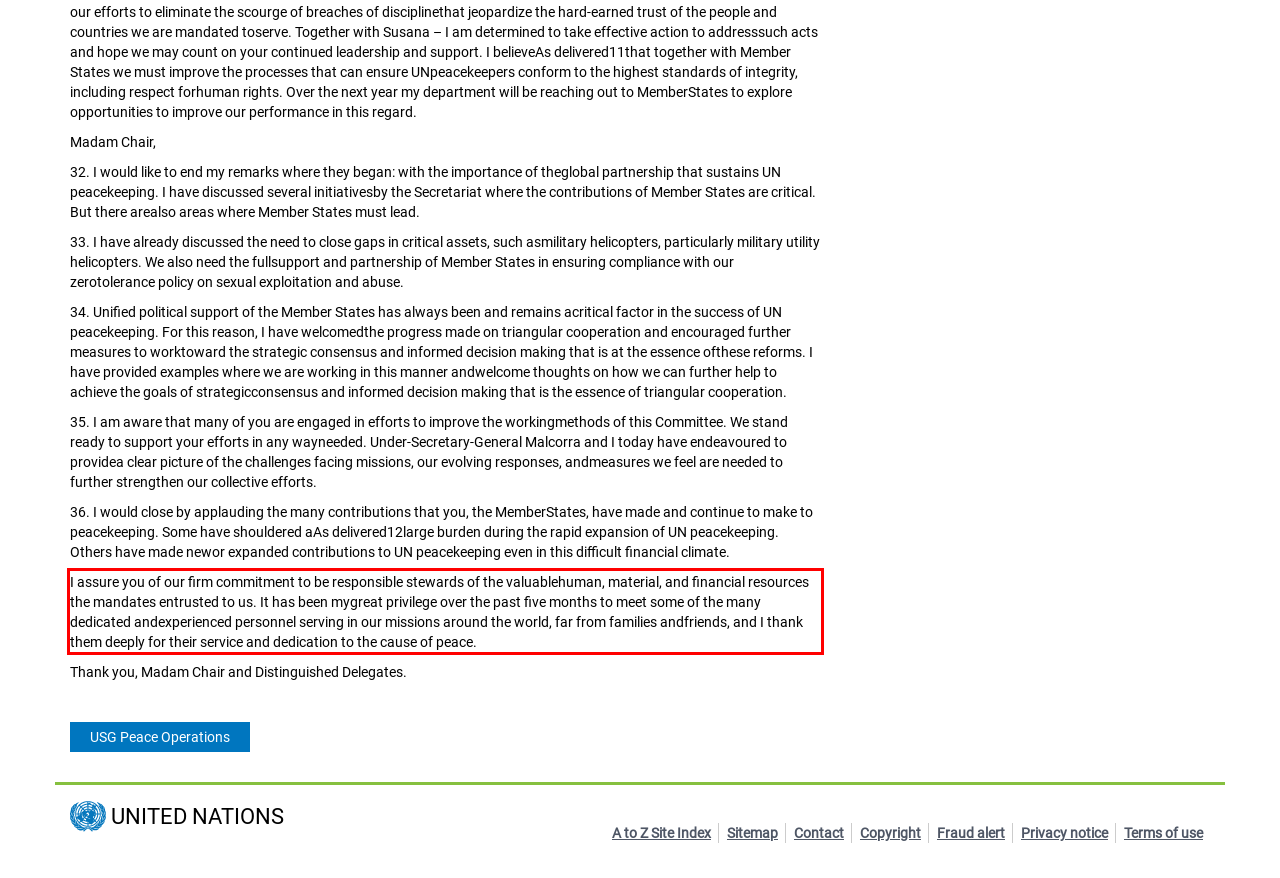Examine the screenshot of the webpage, locate the red bounding box, and perform OCR to extract the text contained within it.

I assure you of our firm commitment to be responsible stewards of the valuablehuman, material, and financial resources the mandates entrusted to us. It has been mygreat privilege over the past five months to meet some of the many dedicated andexperienced personnel serving in our missions around the world, far from families andfriends, and I thank them deeply for their service and dedication to the cause of peace.